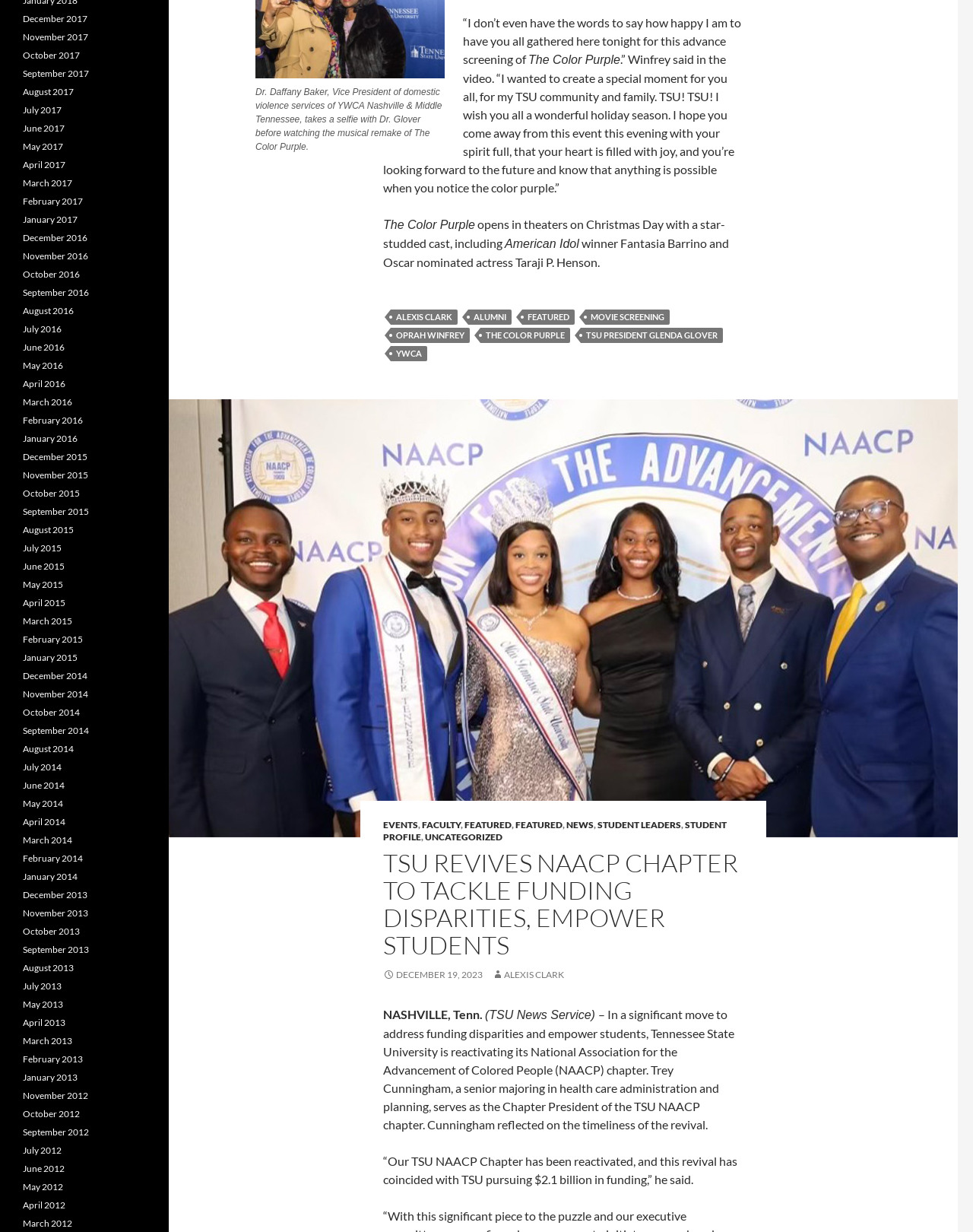Using the description: "December 19, 2023", determine the UI element's bounding box coordinates. Ensure the coordinates are in the format of four float numbers between 0 and 1, i.e., [left, top, right, bottom].

[0.394, 0.786, 0.496, 0.796]